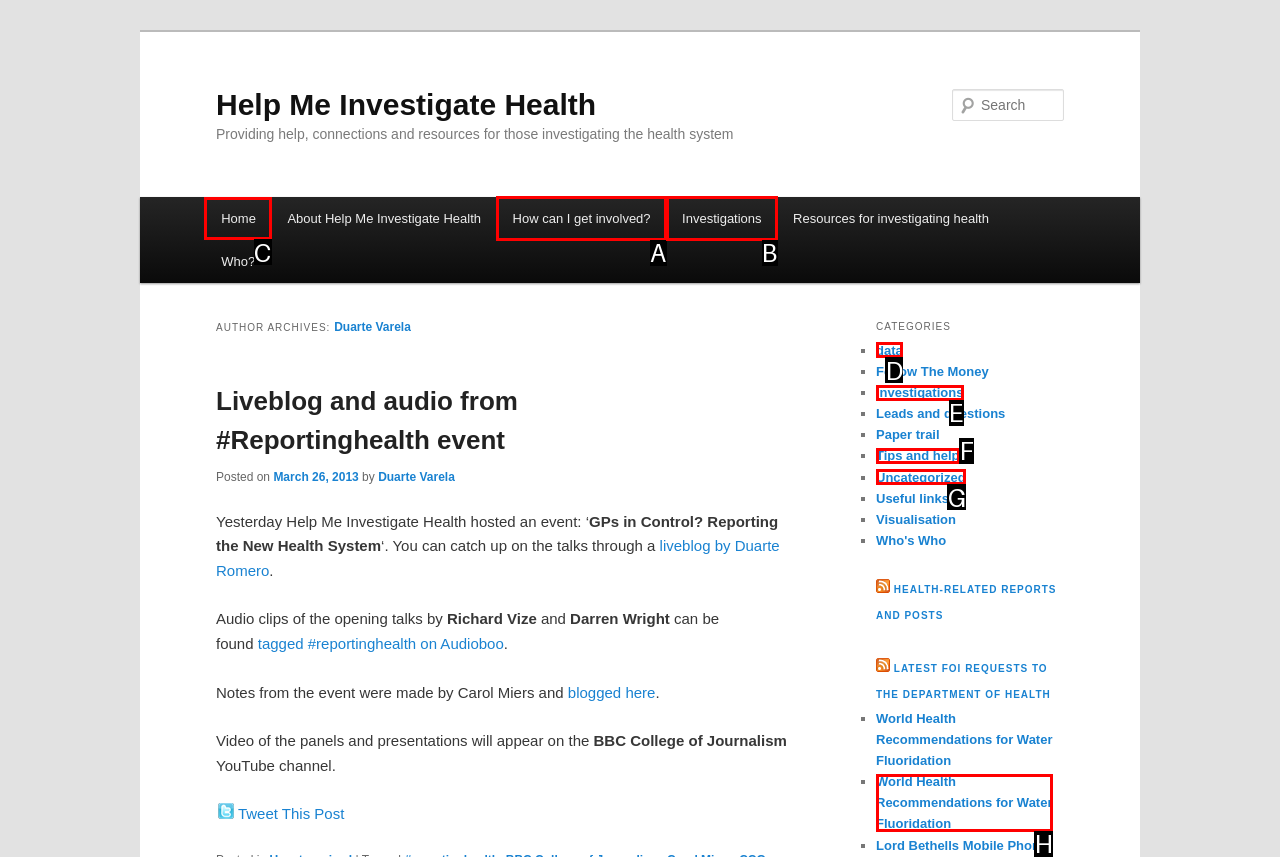Please indicate which HTML element to click in order to fulfill the following task: Go to the home page Respond with the letter of the chosen option.

C